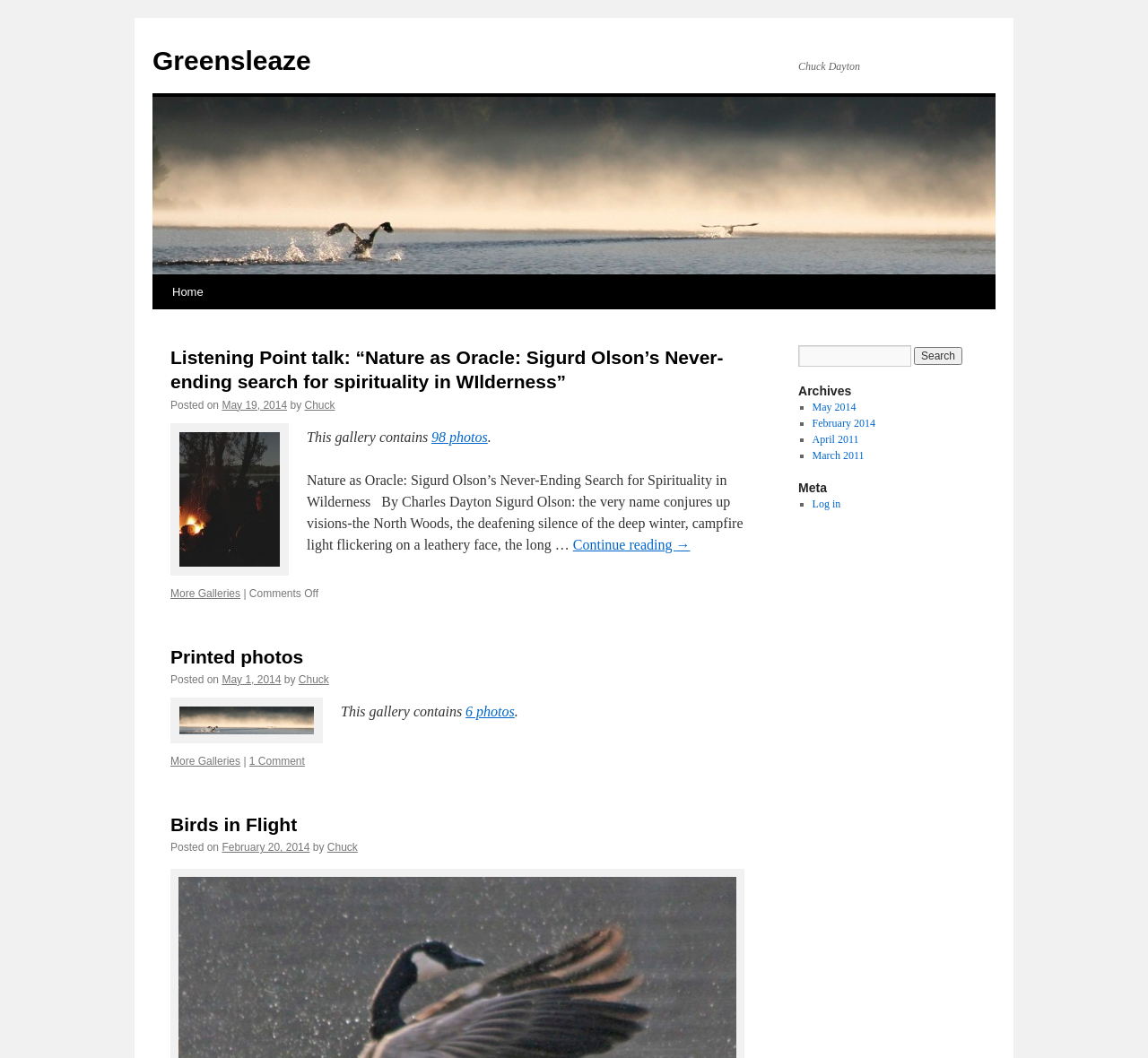Using the provided element description "Skip to content", determine the bounding box coordinates of the UI element.

[0.132, 0.259, 0.148, 0.356]